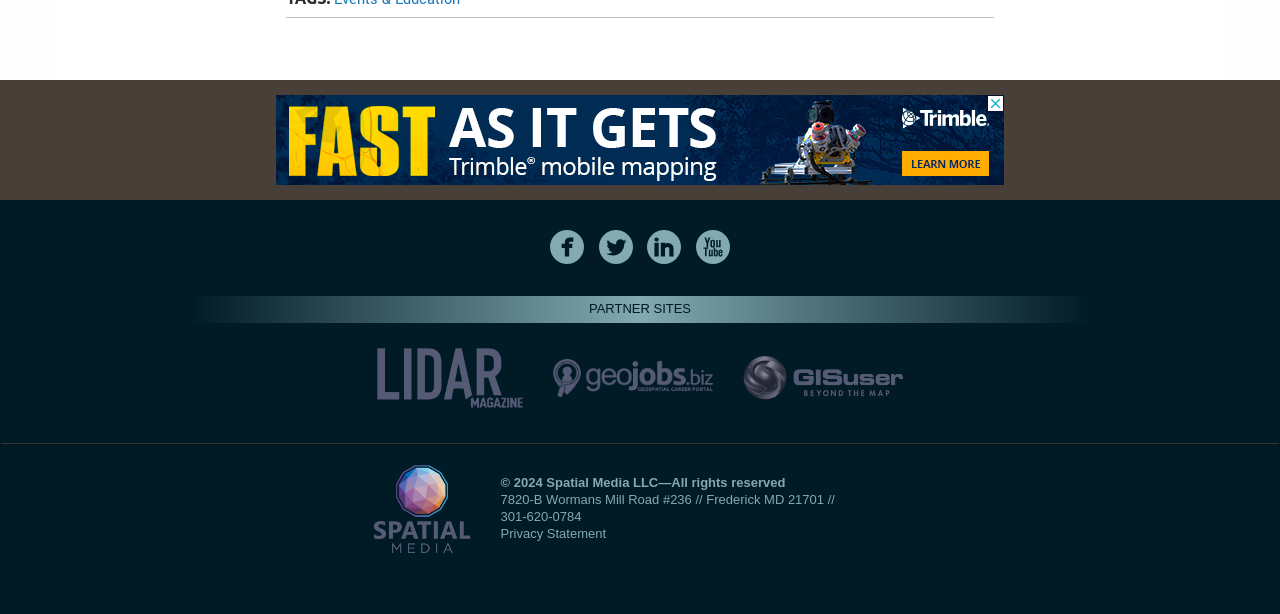Carefully examine the image and provide an in-depth answer to the question: What is the address of Spatial Media LLC?

I located the StaticText element with ID 142, which contains the address of Spatial Media LLC, and extracted the address as '7820-B Wormans Mill Road #236, Frederick MD 21701'.